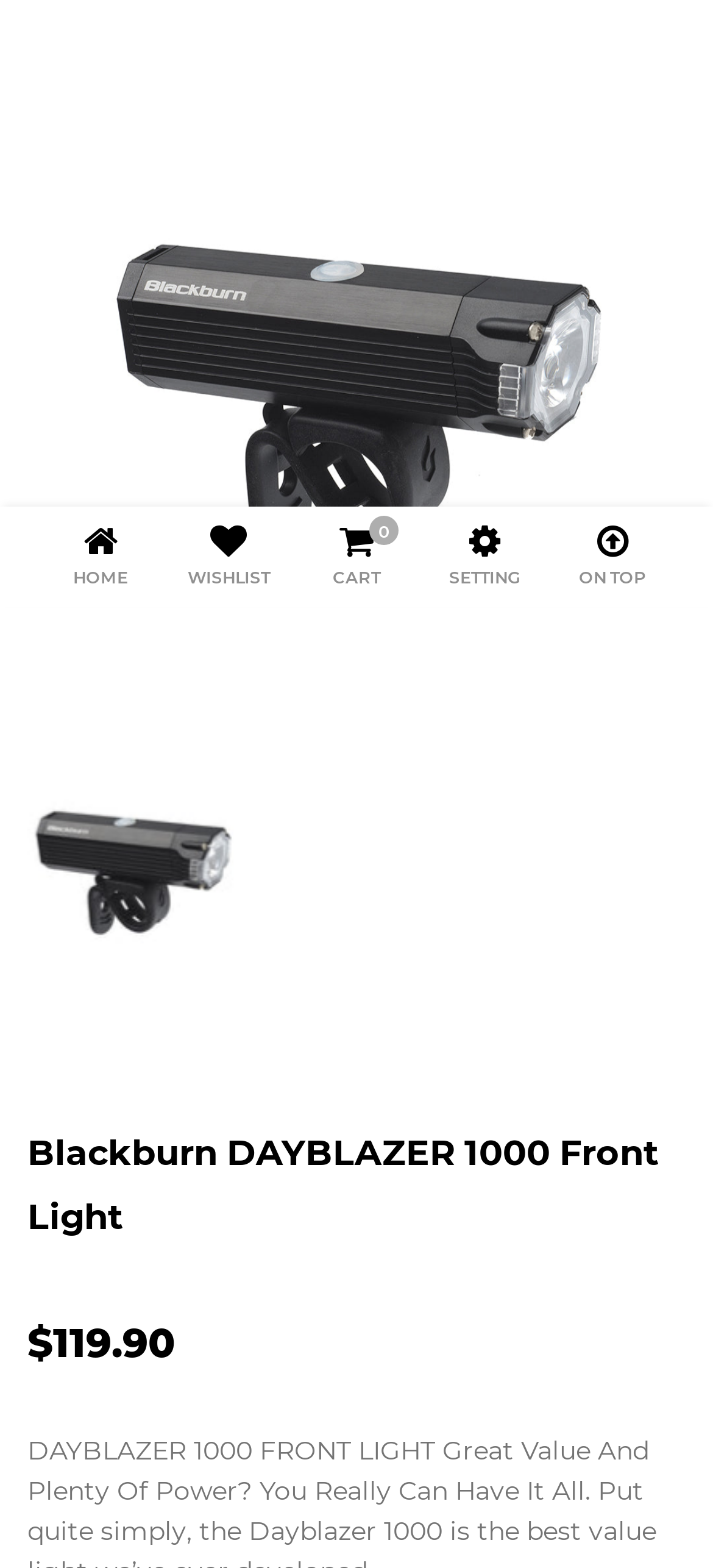Identify the coordinates of the bounding box for the element described below: "Setting". Return the coordinates as four float numbers between 0 and 1: [left, top, right, bottom].

[0.629, 0.334, 0.729, 0.373]